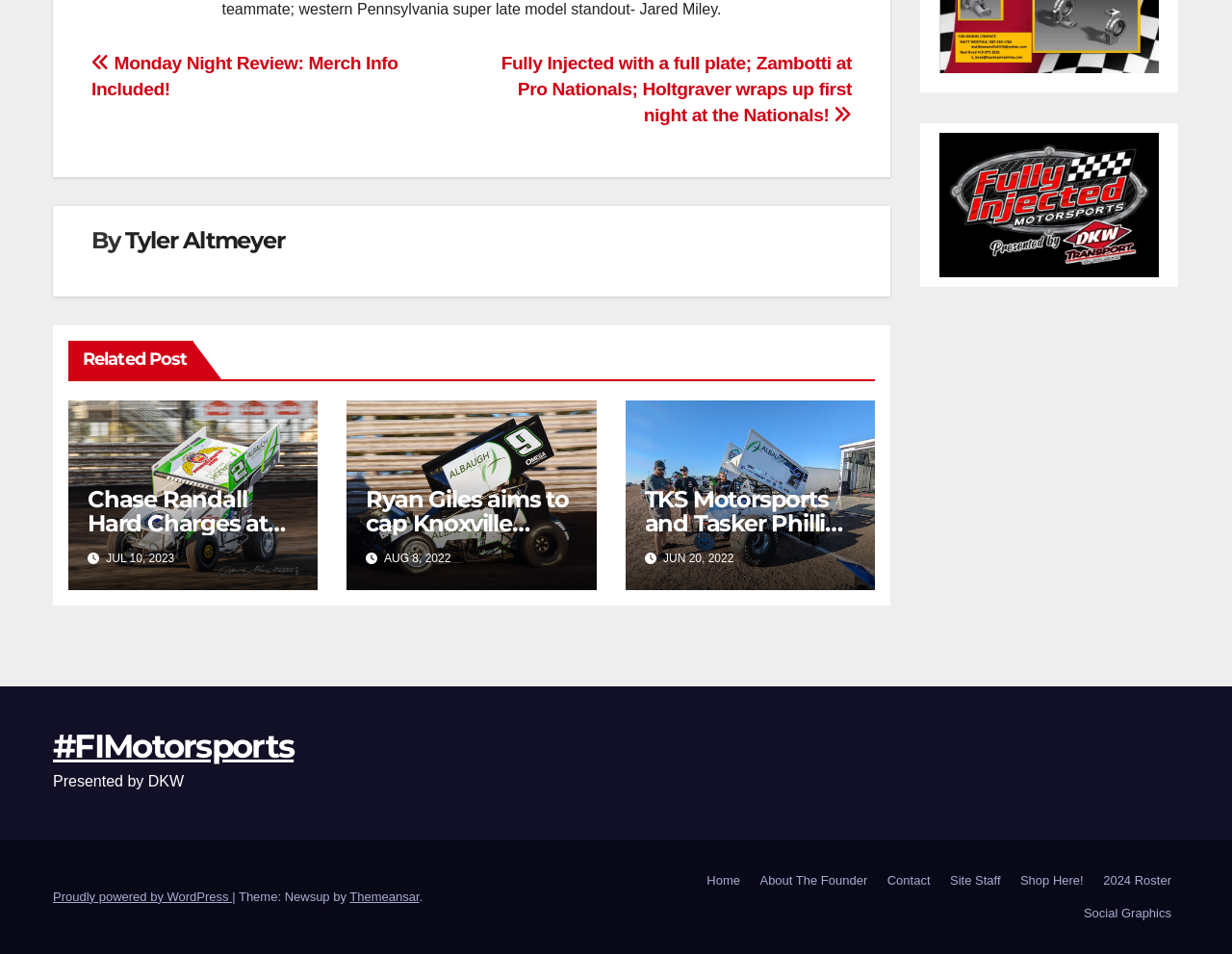Predict the bounding box coordinates of the area that should be clicked to accomplish the following instruction: "Go to the home page". The bounding box coordinates should consist of four float numbers between 0 and 1, i.e., [left, top, right, bottom].

[0.567, 0.906, 0.607, 0.94]